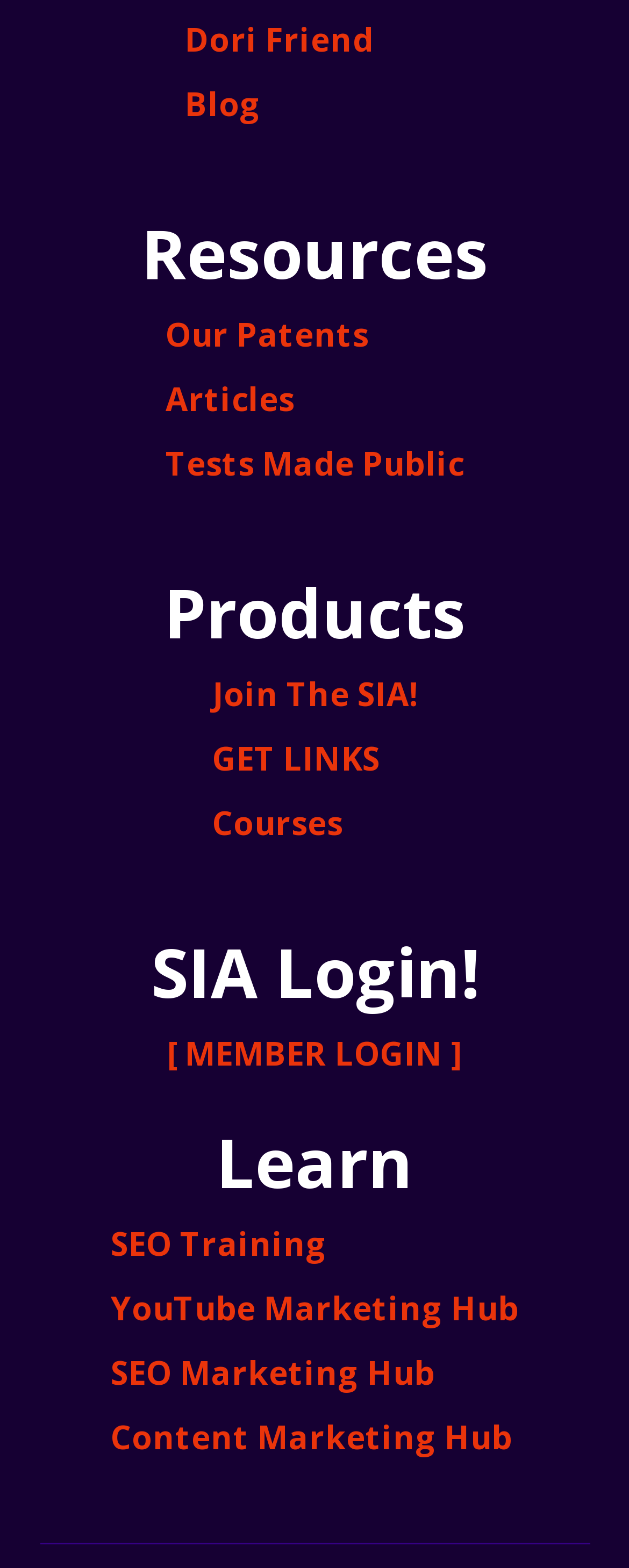How many sections are on the webpage?
Based on the image, respond with a single word or phrase.

4